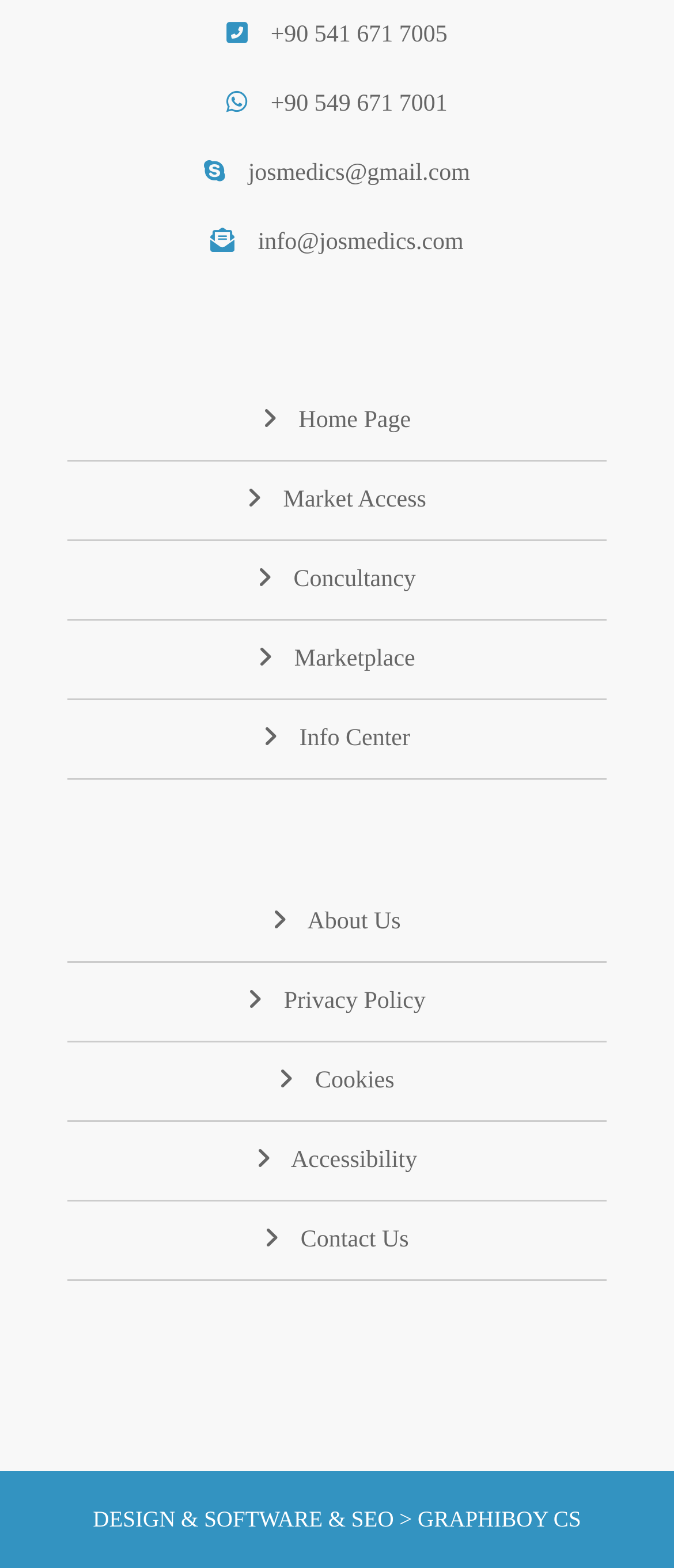Identify the bounding box of the HTML element described here: "+90 549 671 7001". Provide the coordinates as four float numbers between 0 and 1: [left, top, right, bottom].

[0.401, 0.058, 0.664, 0.075]